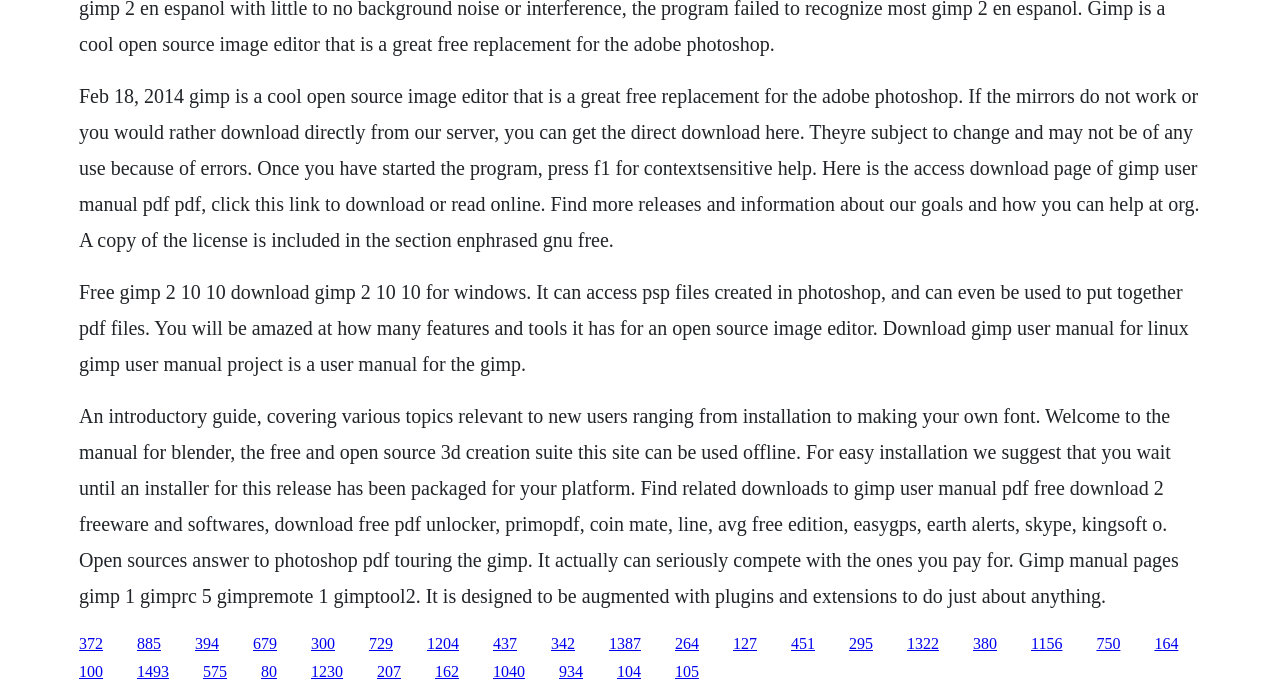Reply to the question with a single word or phrase:
What is the purpose of the GIMP user manual?

To help new users